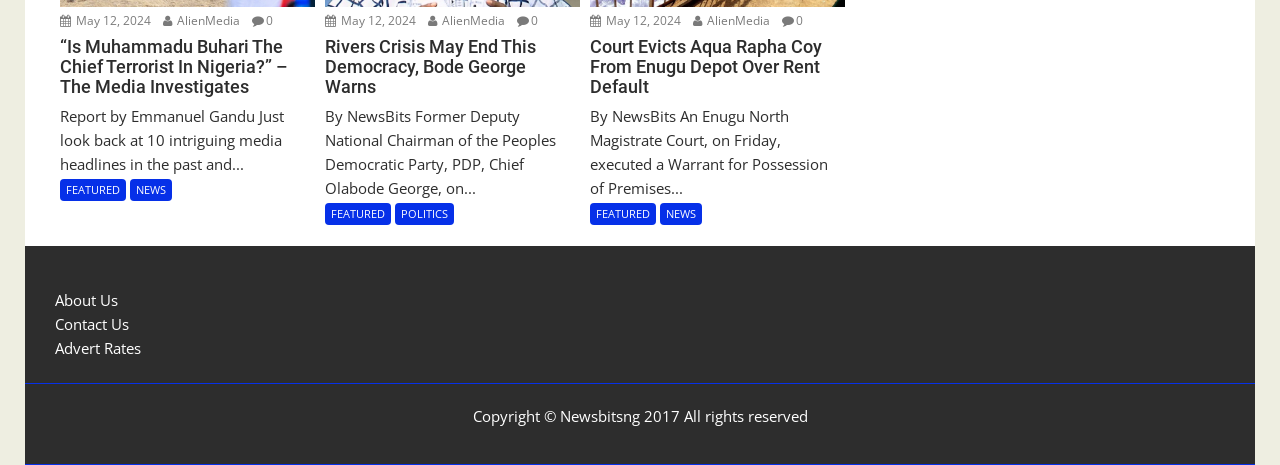Provide a one-word or one-phrase answer to the question:
What is the copyright information at the bottom of the page?

Copyright © Newsbitsng 2017 All rights reserved